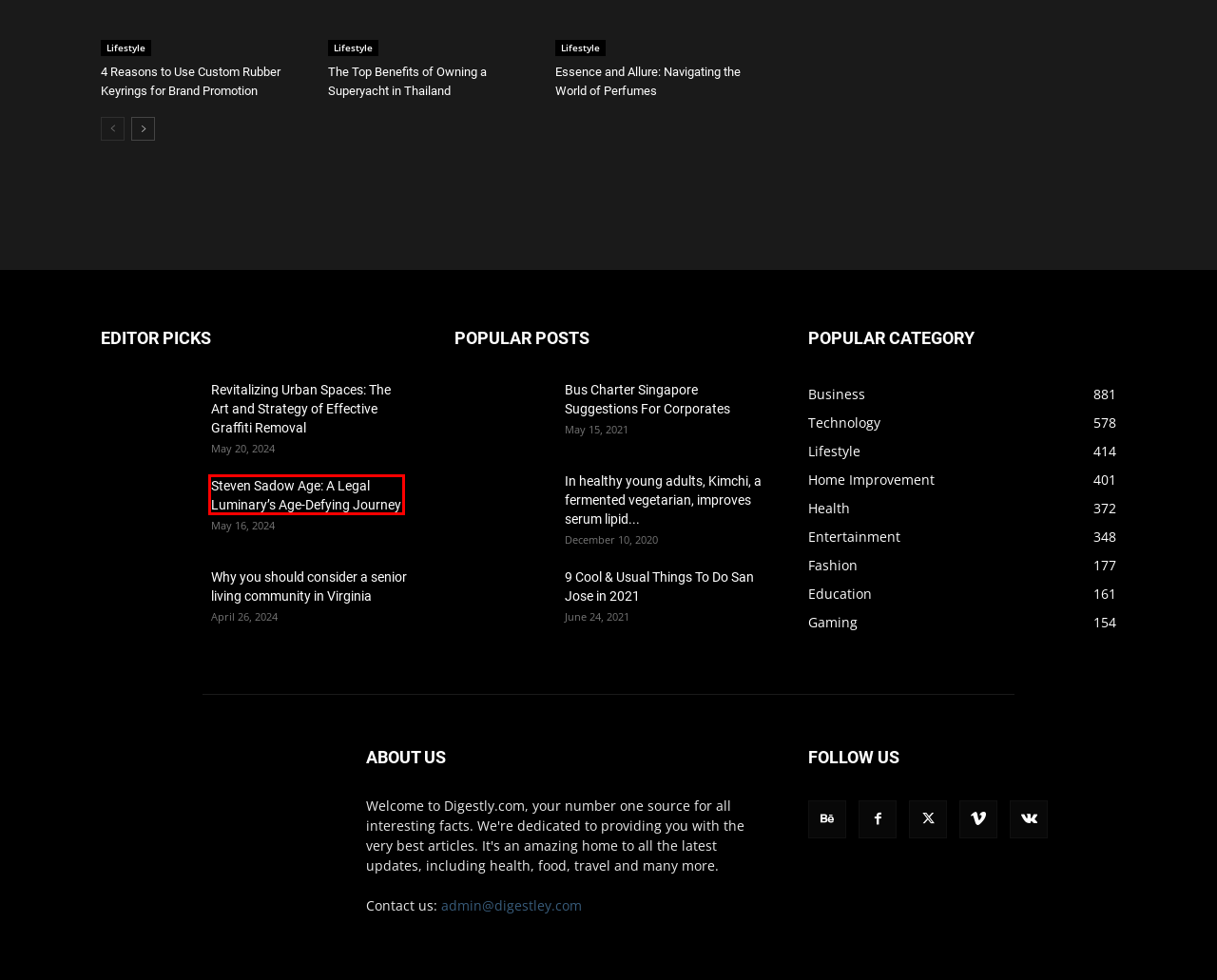You have a screenshot of a webpage, and a red bounding box highlights an element. Select the webpage description that best fits the new page after clicking the element within the bounding box. Options are:
A. Why you should consider a senior living community in Virginia
B. Revitalizing Urban Spaces: The Art of Effective Graffiti Removal
C. Steven Sadow Age: A Legal Luminary's Age-Defying Journey
D. 9 Cool & Usual Things To Do San Jose in 2021 - Digestley
E. Essence and Allure: Navigating the World of Perfumes - Digestley
F. Education Archives - Digestley
G. Bus Charter Singapore Suggestions For Corporates
H. In Adults Korean Kimchi Salad improves serum lipid profile

C